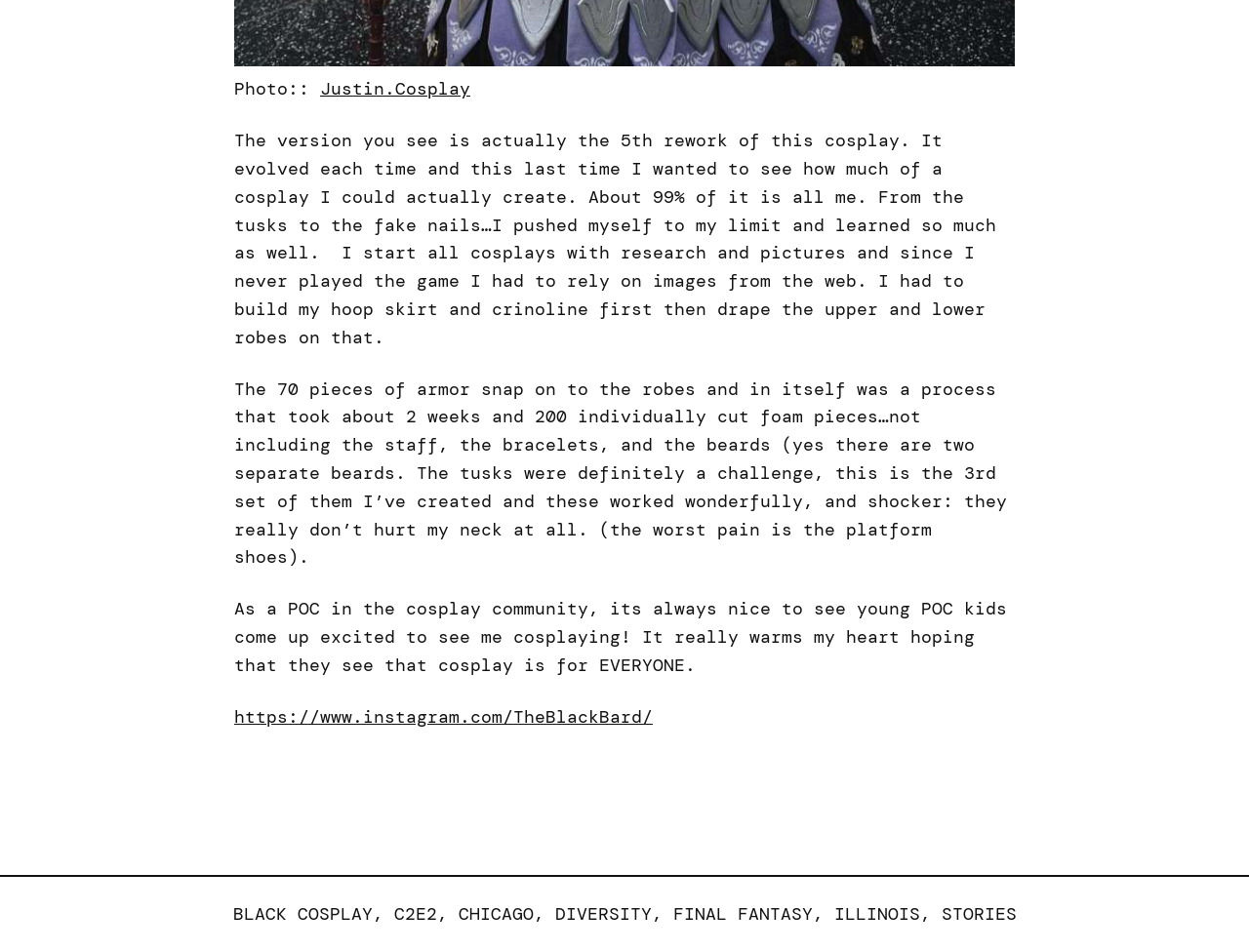Could you locate the bounding box coordinates for the section that should be clicked to accomplish this task: "Check out TheBlackBard's Instagram".

[0.188, 0.74, 0.523, 0.765]